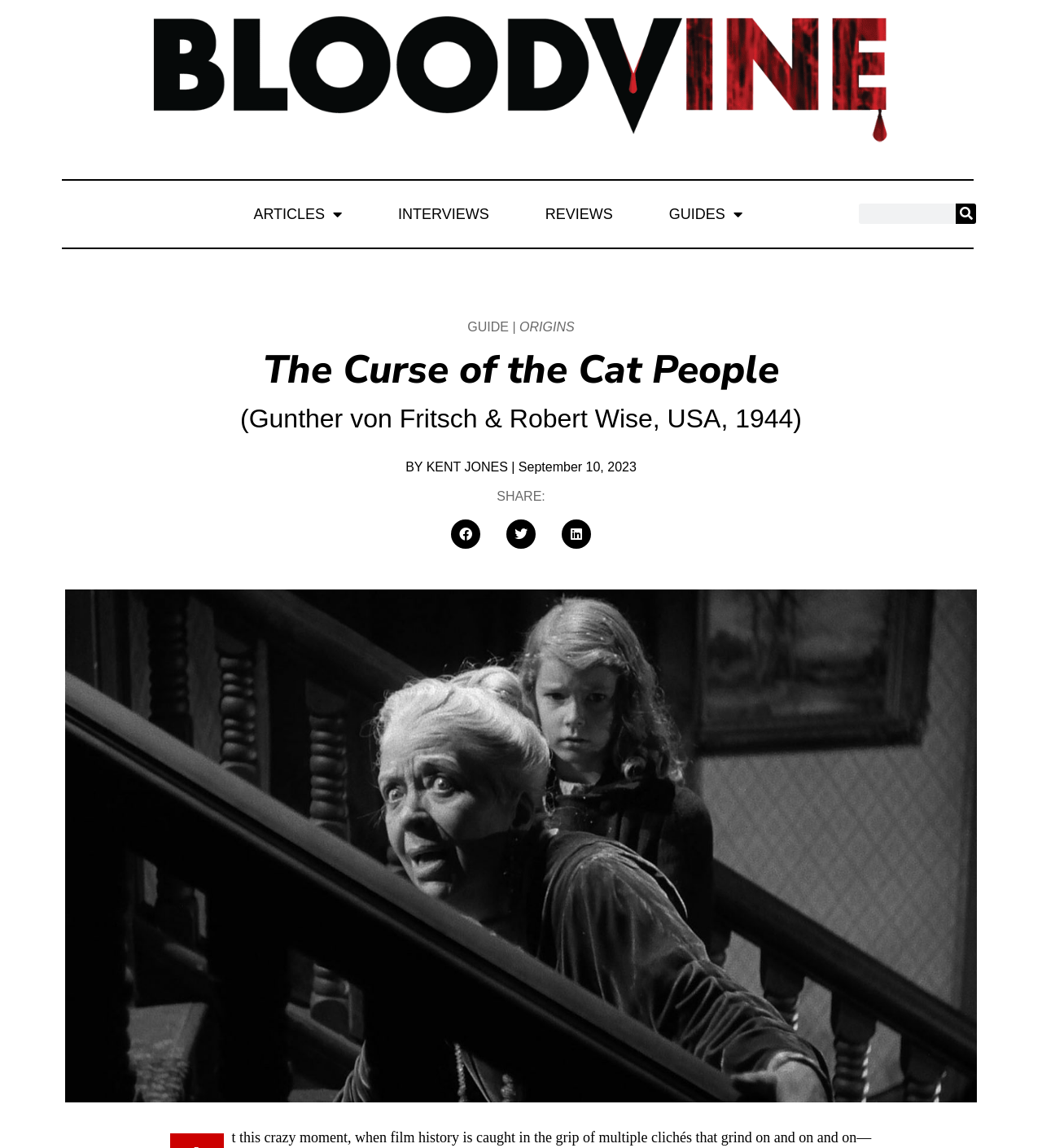Highlight the bounding box coordinates of the region I should click on to meet the following instruction: "Read reviews".

[0.508, 0.17, 0.604, 0.203]